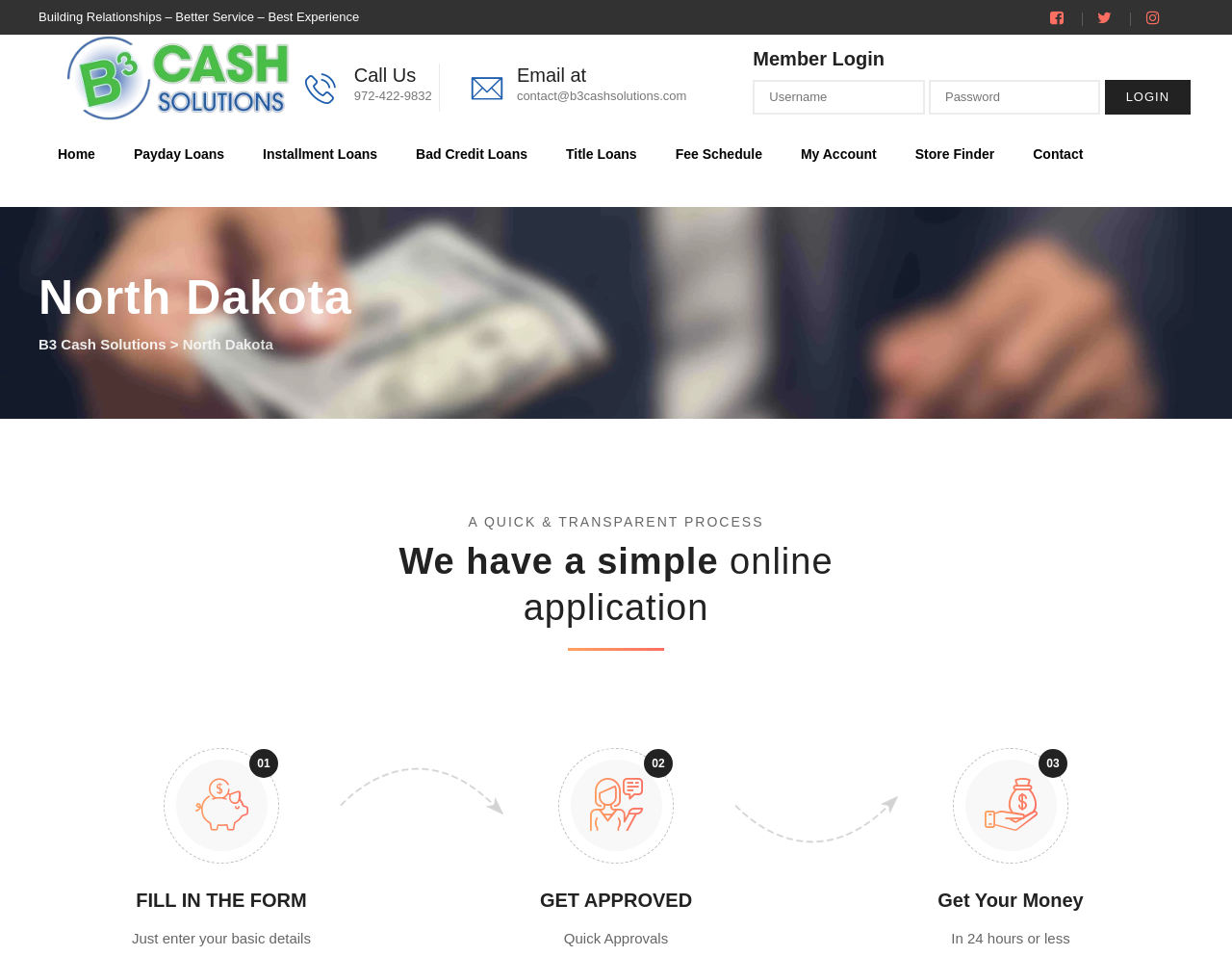Identify the bounding box coordinates of the part that should be clicked to carry out this instruction: "Contact us for discounted lot prices".

None